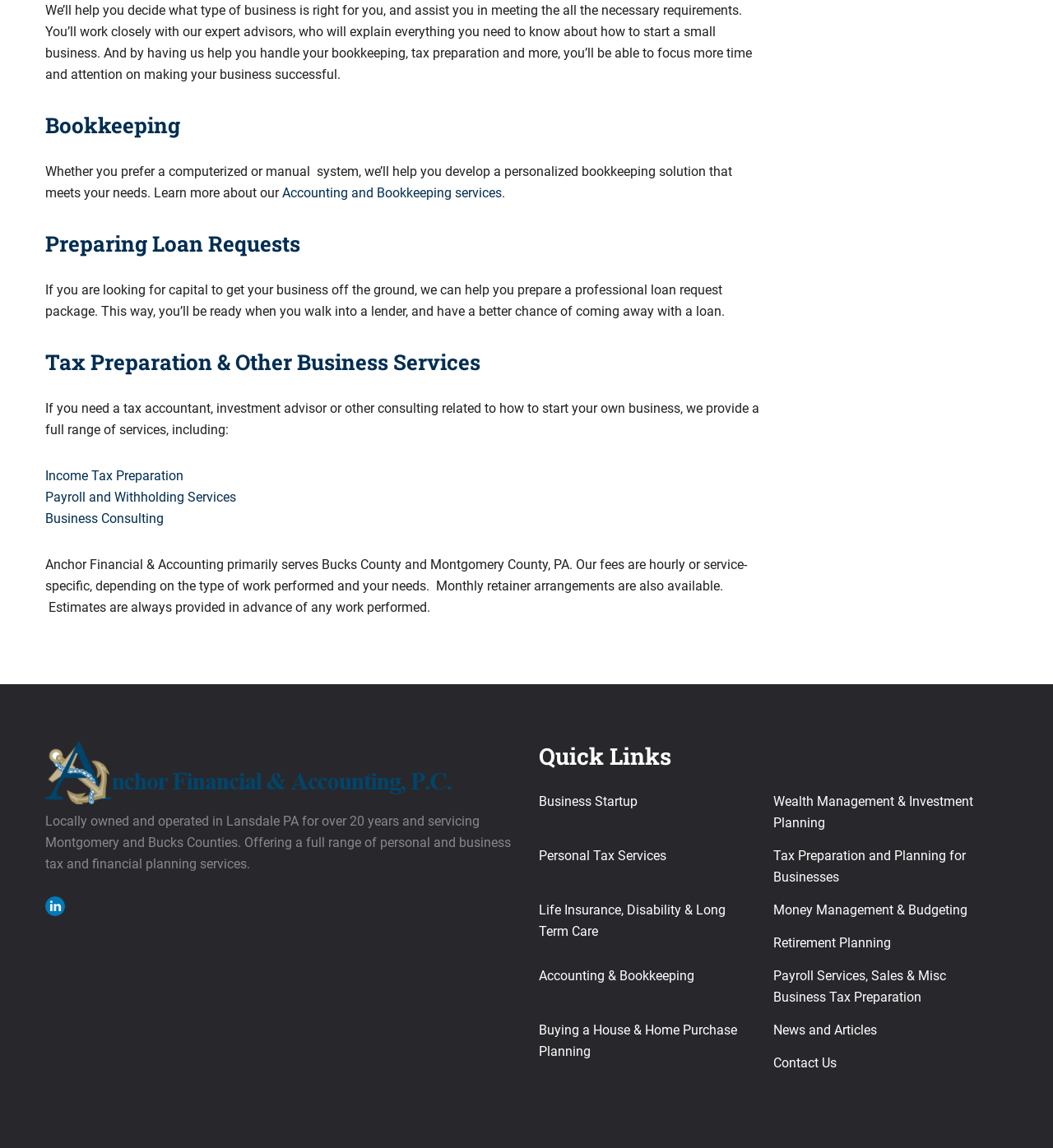What is the purpose of the 'Preparing Loan Requests' service? Based on the image, give a response in one word or a short phrase.

To help prepare a professional loan request package